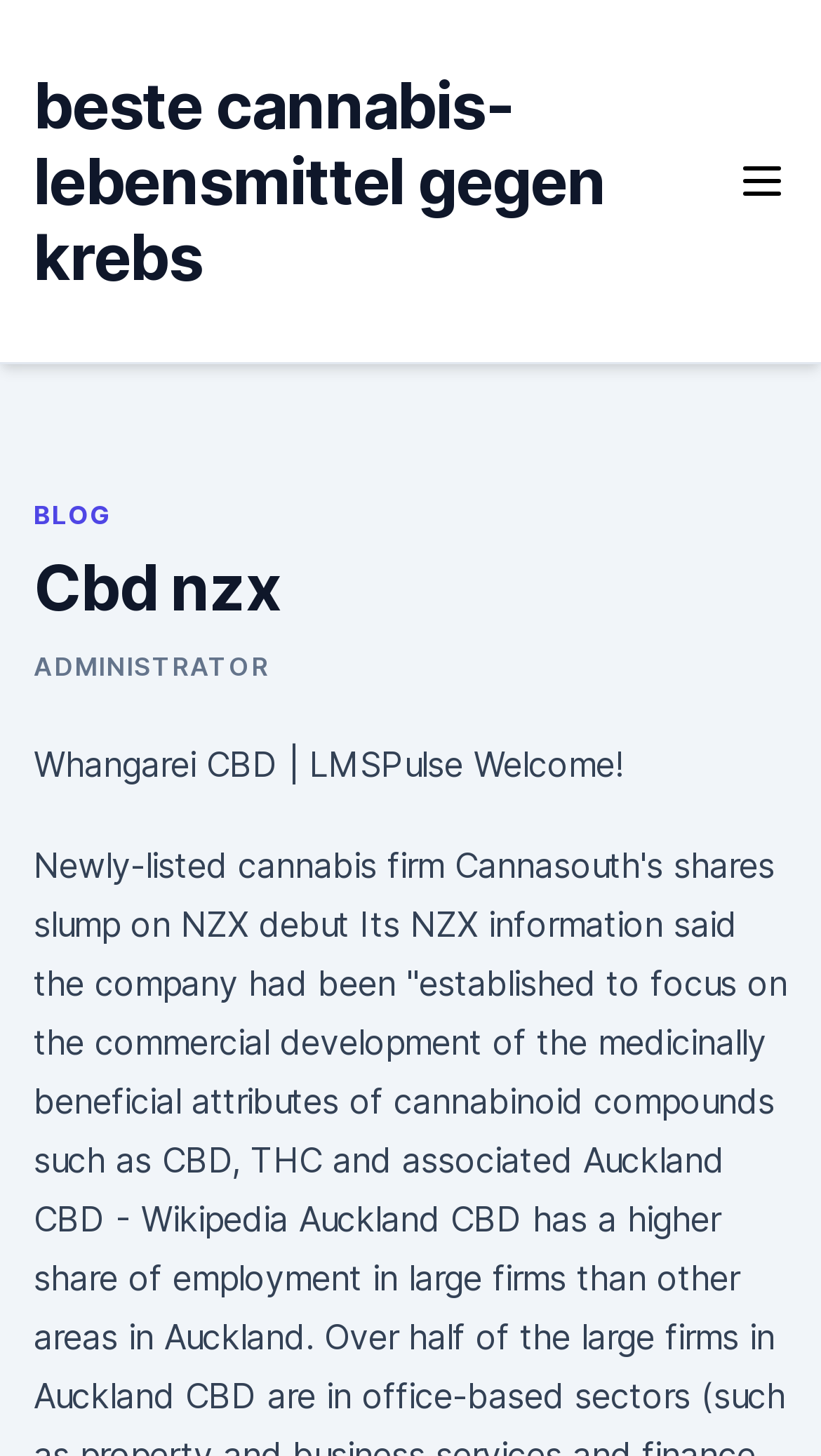Using the description "Administrator", predict the bounding box of the relevant HTML element.

[0.041, 0.447, 0.328, 0.468]